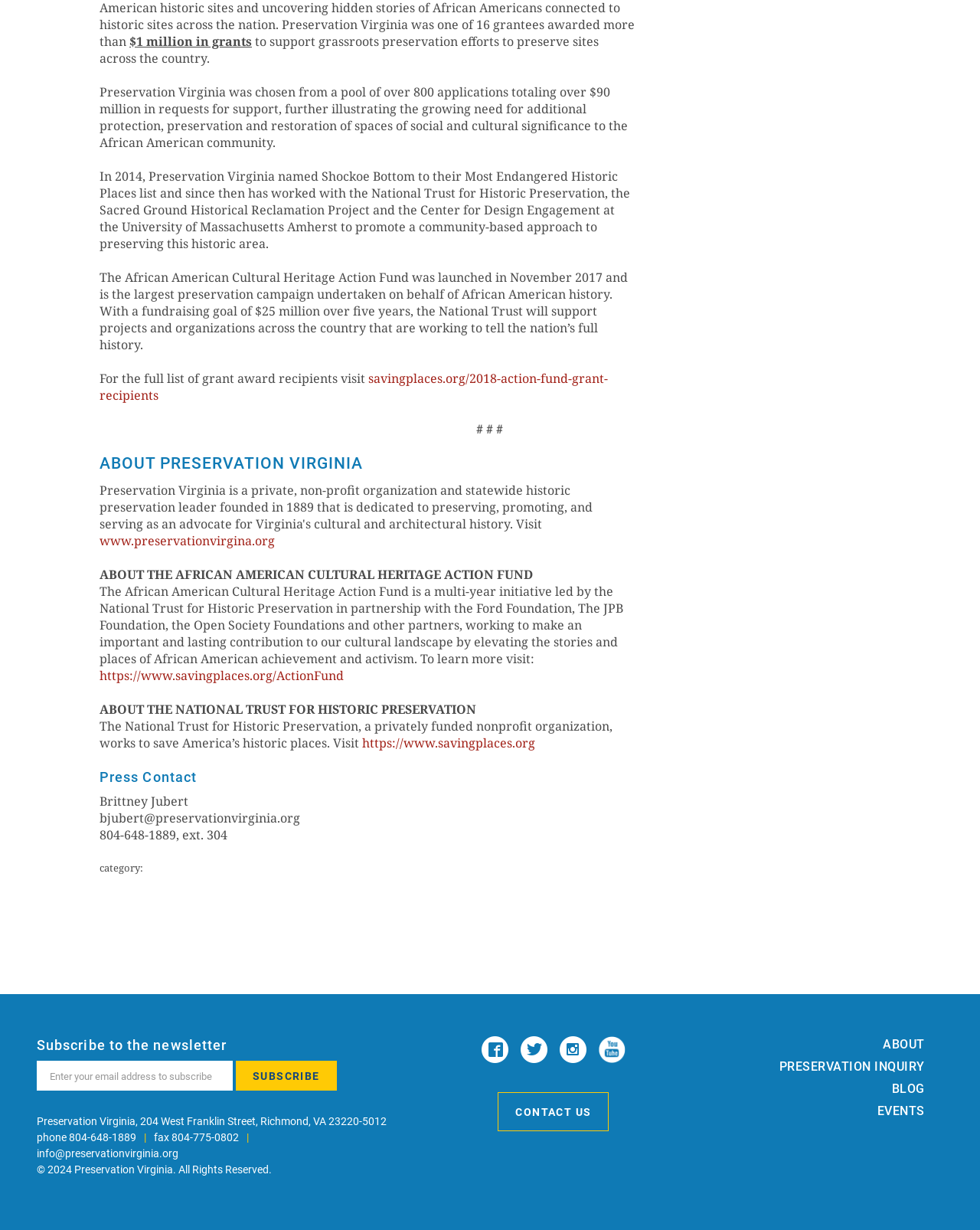Using the webpage screenshot, locate the HTML element that fits the following description and provide its bounding box: "parent_node: CONTACT US".

[0.491, 0.842, 0.519, 0.864]